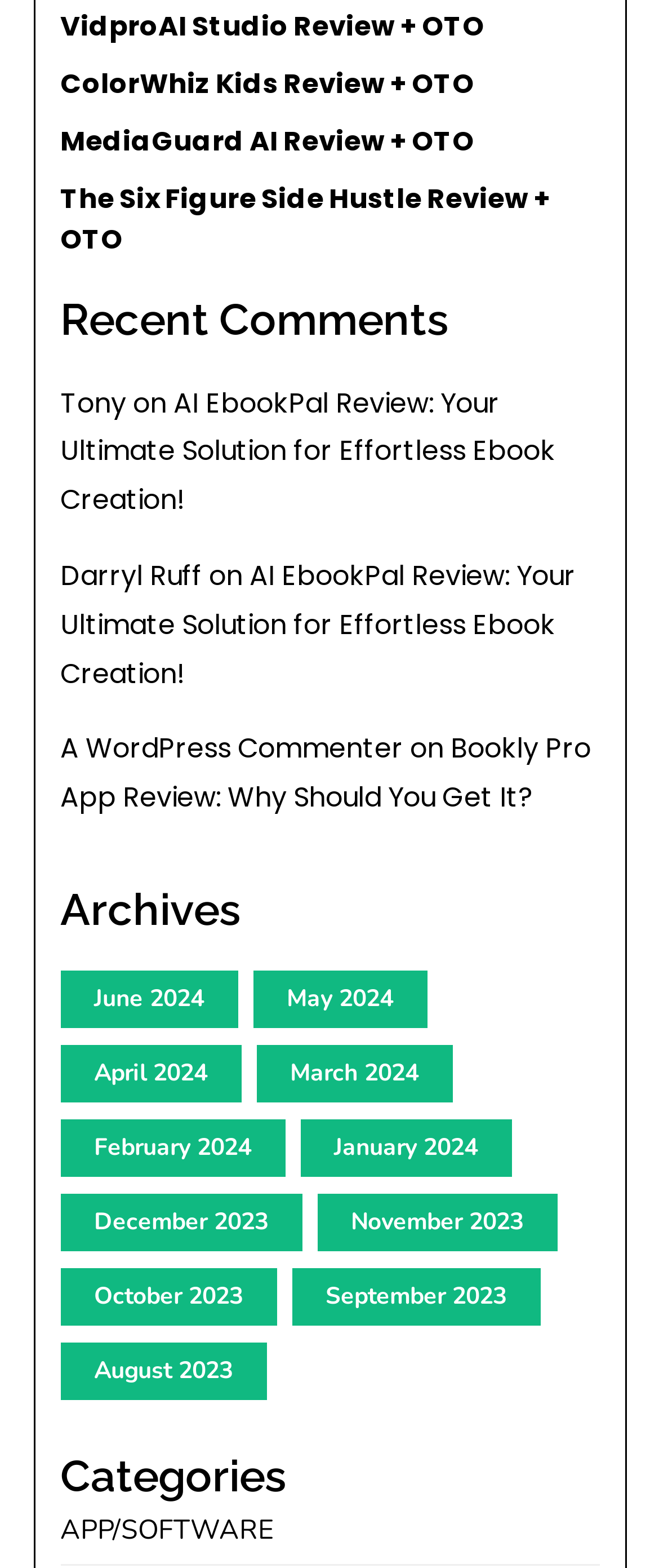Given the element description "A WordPress Commenter", identify the bounding box of the corresponding UI element.

[0.091, 0.465, 0.612, 0.49]